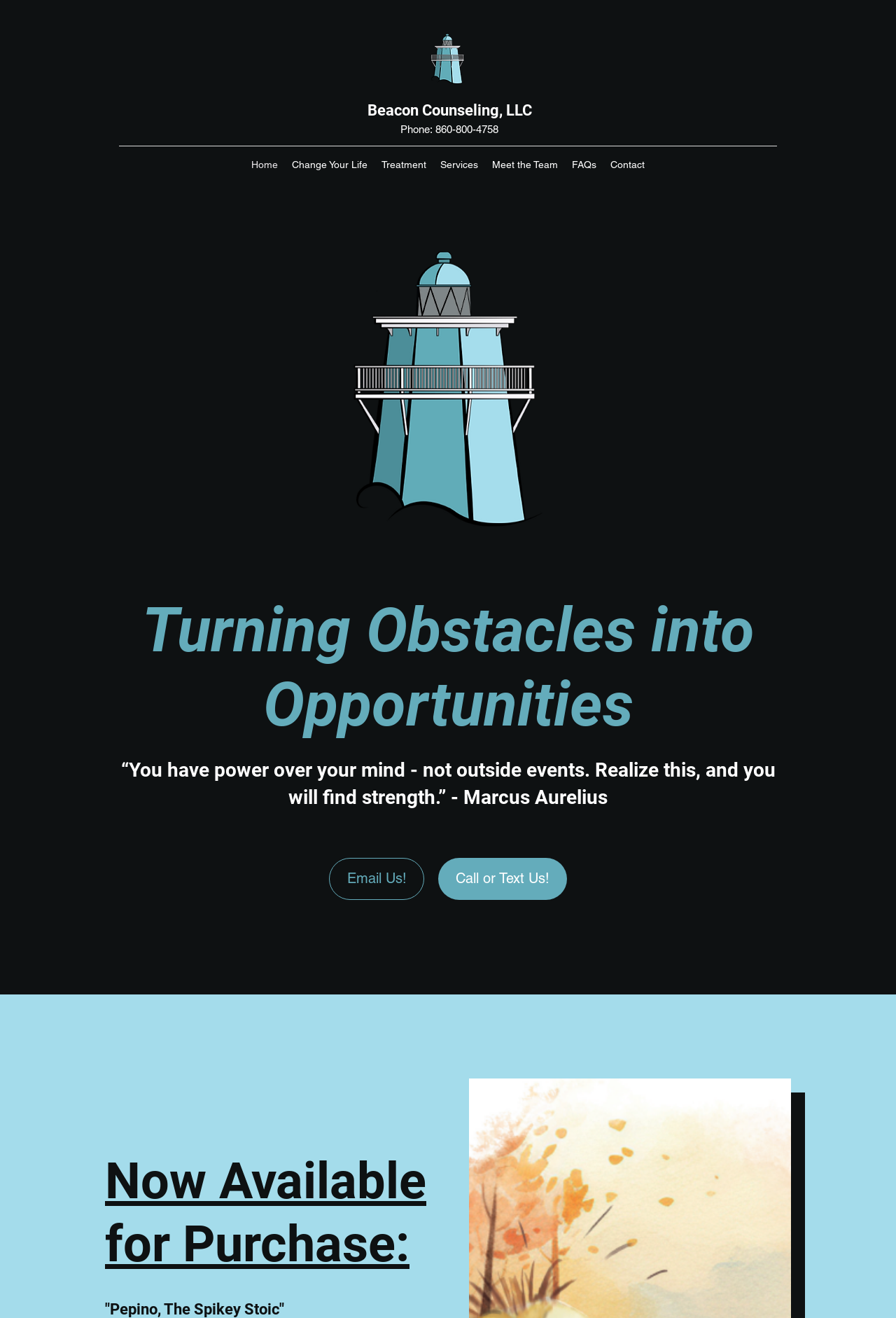Locate the coordinates of the bounding box for the clickable region that fulfills this instruction: "Email the counselor".

[0.367, 0.651, 0.473, 0.683]